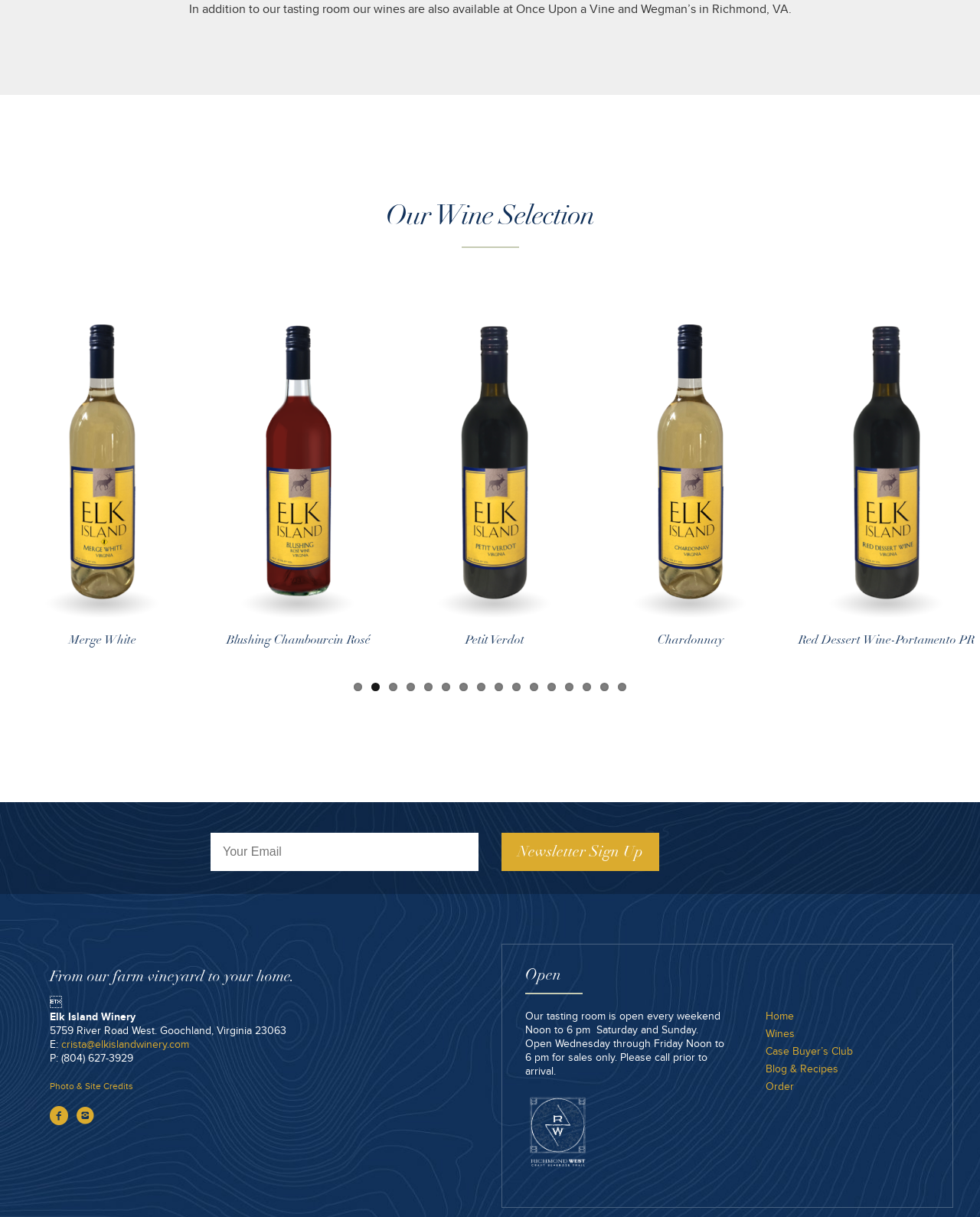Please answer the following question using a single word or phrase: 
What are the hours of operation for the tasting room?

Noon to 6 pm